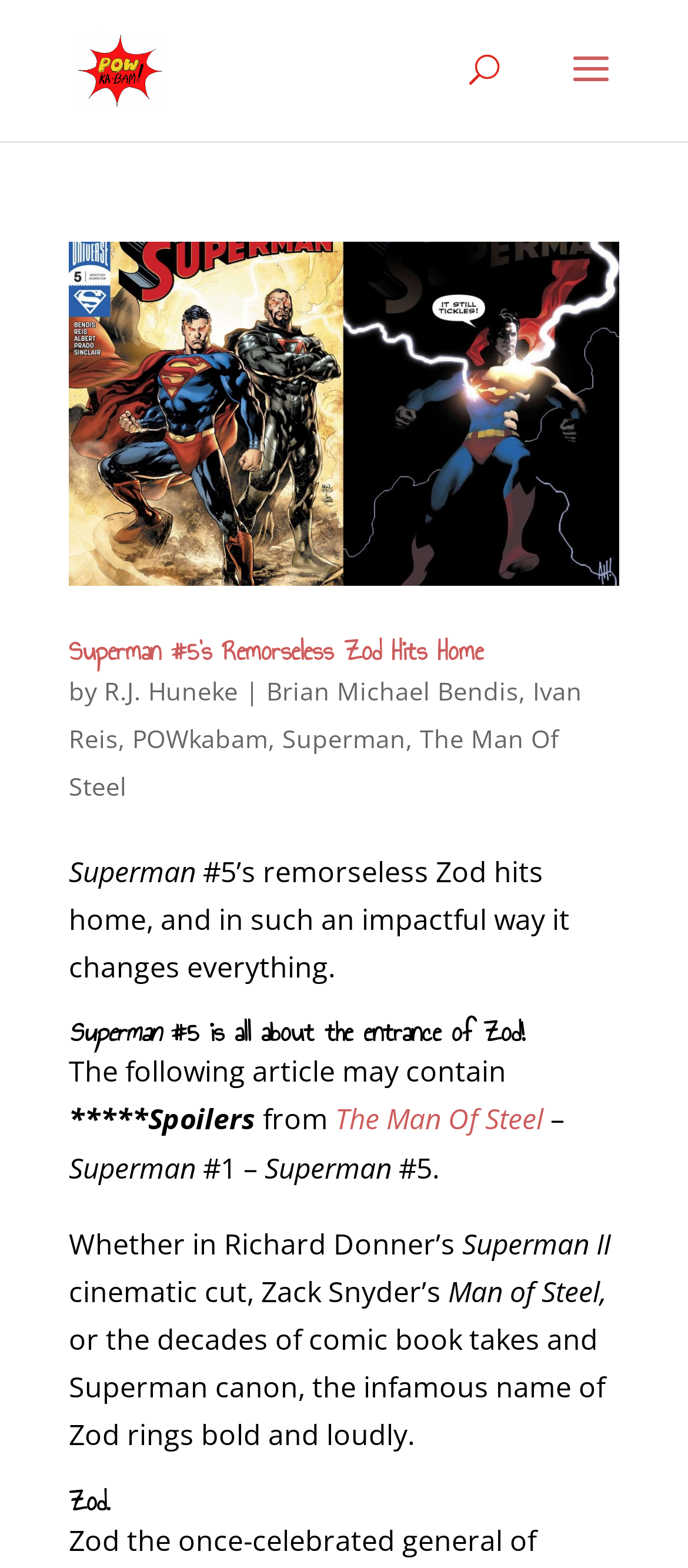Given the element description "Ivan Reis", identify the bounding box of the corresponding UI element.

[0.1, 0.43, 0.846, 0.482]